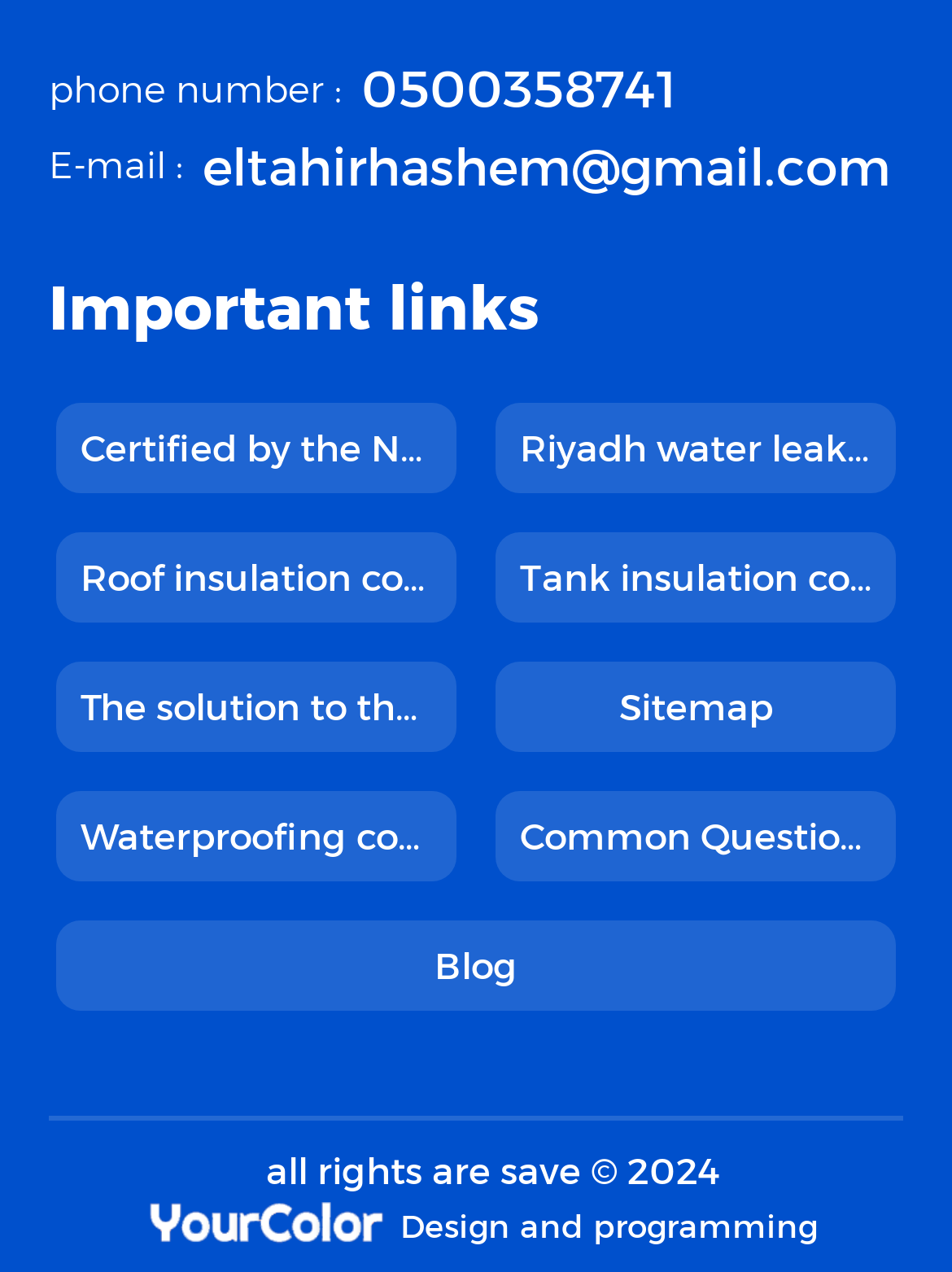What is the phone number provided?
Please utilize the information in the image to give a detailed response to the question.

The phone number is provided in the link at the top of the webpage, which is 'phone number : 0500358741'.